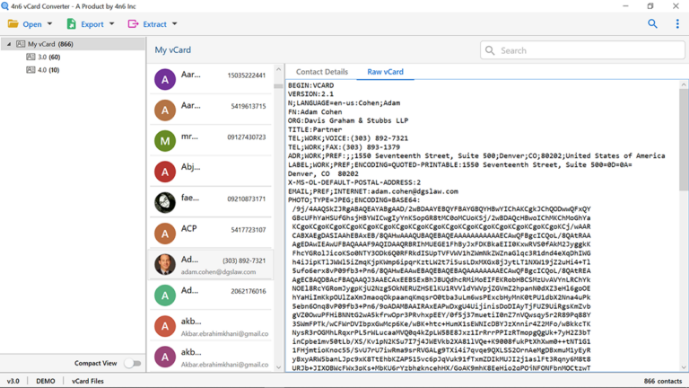Using the image as a reference, answer the following question in as much detail as possible:
What is the main function of the software?

The software appears to facilitate the management and conversion of vCard data, making it accessible for users who need to utilize contact information in different formats, as evident from the user interface showcasing the conversion of vCard information into a readable format.